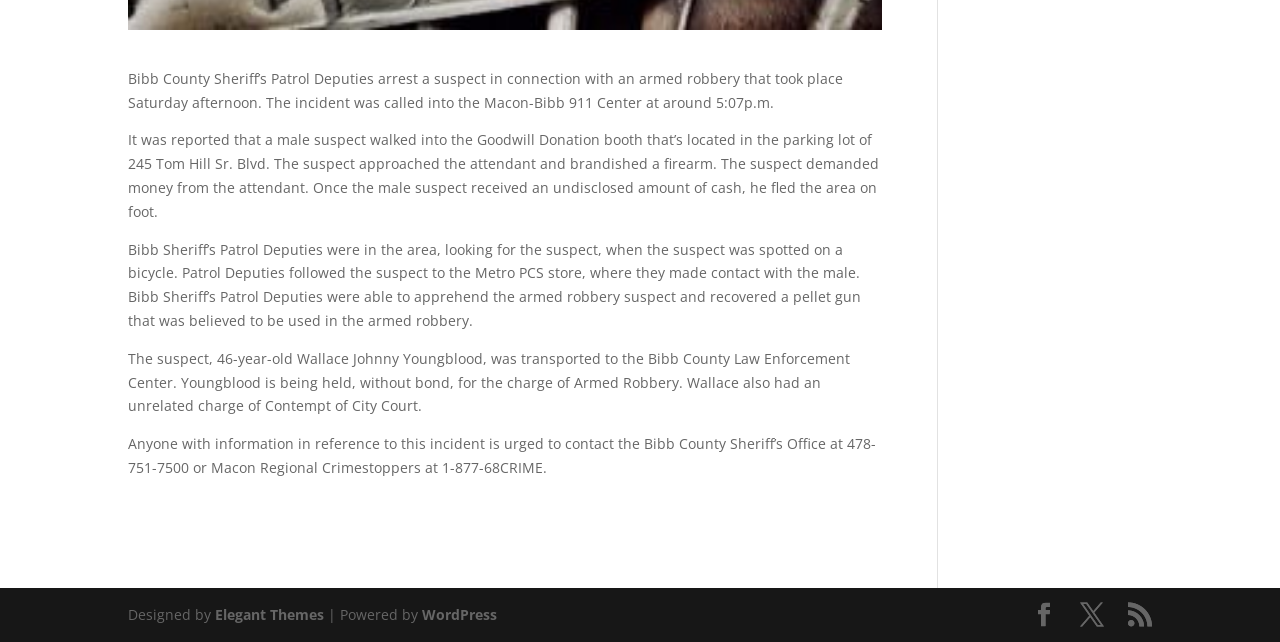Please provide the bounding box coordinates for the UI element as described: "WordPress". The coordinates must be four floats between 0 and 1, represented as [left, top, right, bottom].

[0.33, 0.942, 0.388, 0.972]